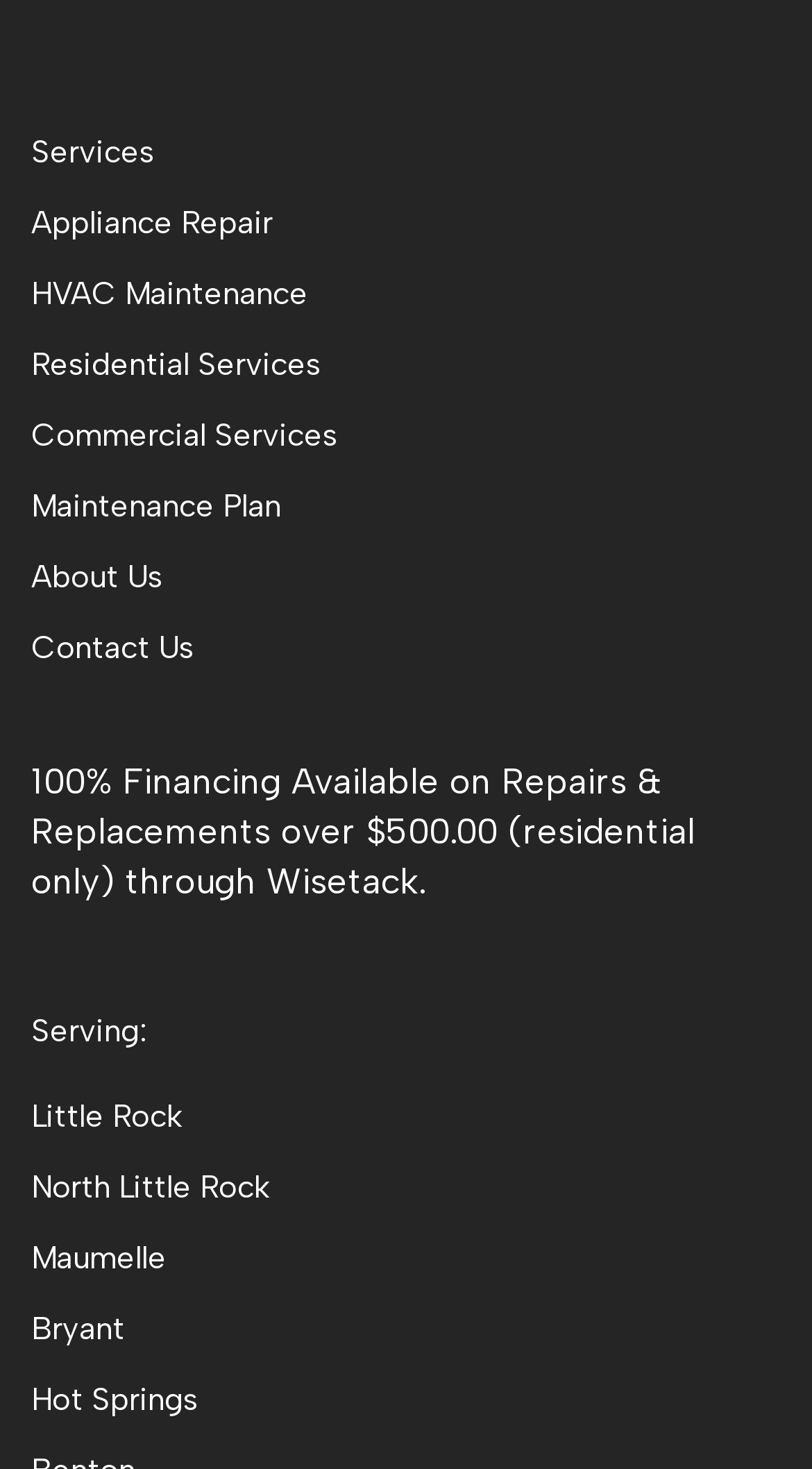Use a single word or phrase to answer the following:
What is the financing option available for residential repairs?

100% Financing